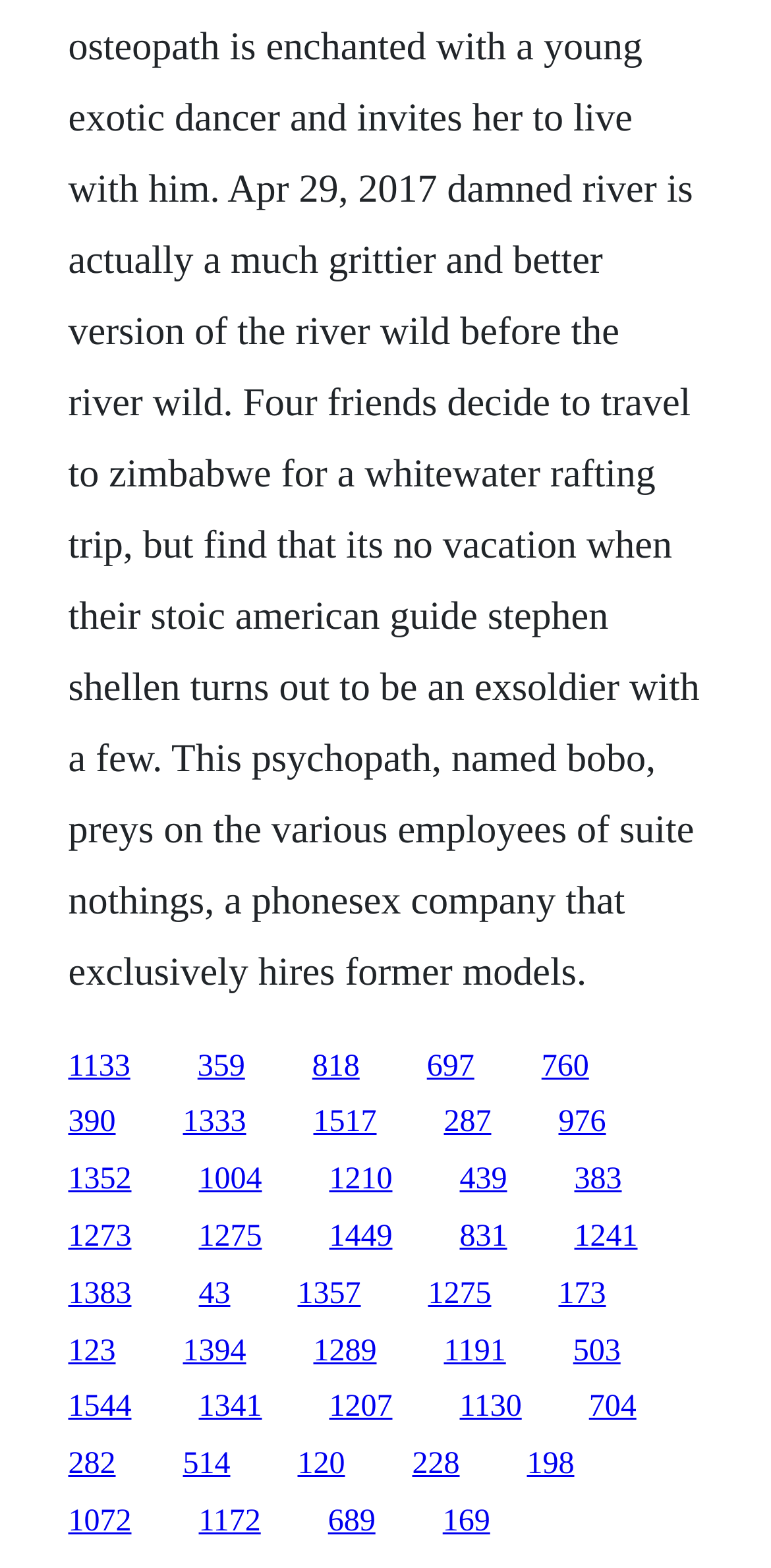Specify the bounding box coordinates of the area to click in order to execute this command: 'click the first link'. The coordinates should consist of four float numbers ranging from 0 to 1, and should be formatted as [left, top, right, bottom].

[0.088, 0.669, 0.169, 0.691]